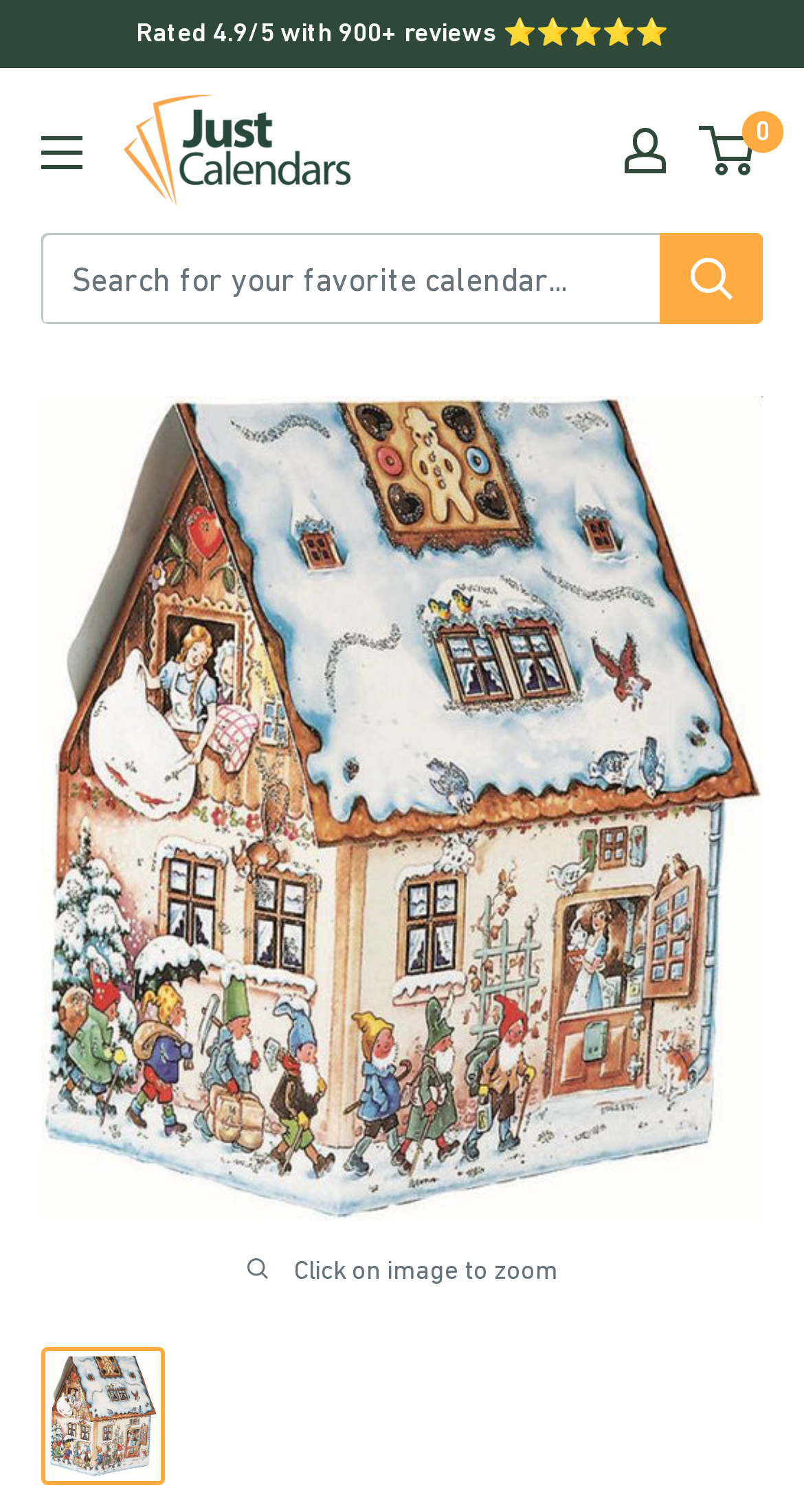Explain the webpage in detail.

The webpage is about the "Fairy Tale House - 3D Advent Calendar" product. At the top left corner, there is a navigation icon. Below it, there is a rating section with a 4.9/5 rating and over 900 reviews, accompanied by five star icons. To the right of the rating section, there is a menu button labeled "Open menu". 

Above the main content area, there are several links and a search bar. The links include "Just Calendars" with a corresponding image, "My account", and a link to the mini-cart with a "0" label. The search bar has a placeholder text "Search for your favorite calendar..." and a search button.

The main content area is dominated by a large image of the "Fairy Tale House - 3D Advent Calendar" product, which takes up most of the page. Below the image, there is a text "Click on image to zoom". At the bottom left of the page, there is another link to the product with a smaller image of the same product.